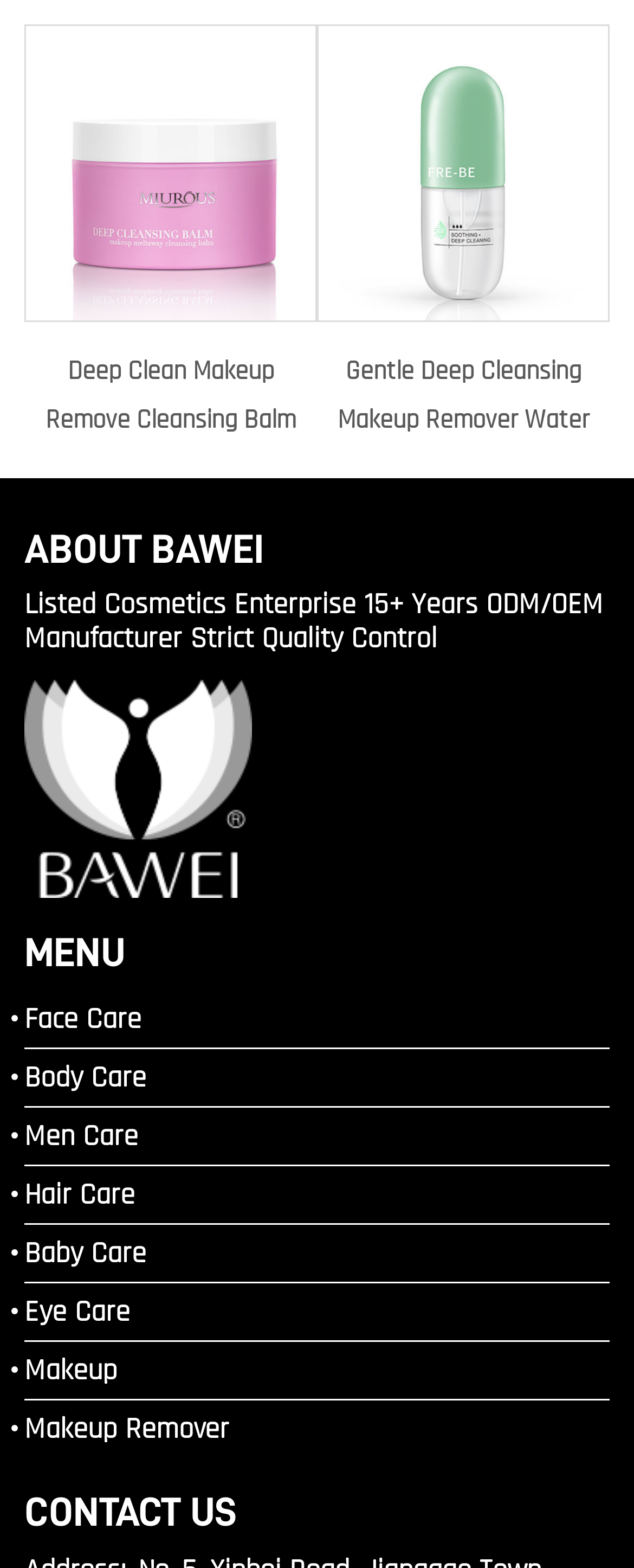Identify the bounding box for the UI element described as: "Makeup". Ensure the coordinates are four float numbers between 0 and 1, formatted as [left, top, right, bottom].

[0.038, 0.856, 0.962, 0.894]